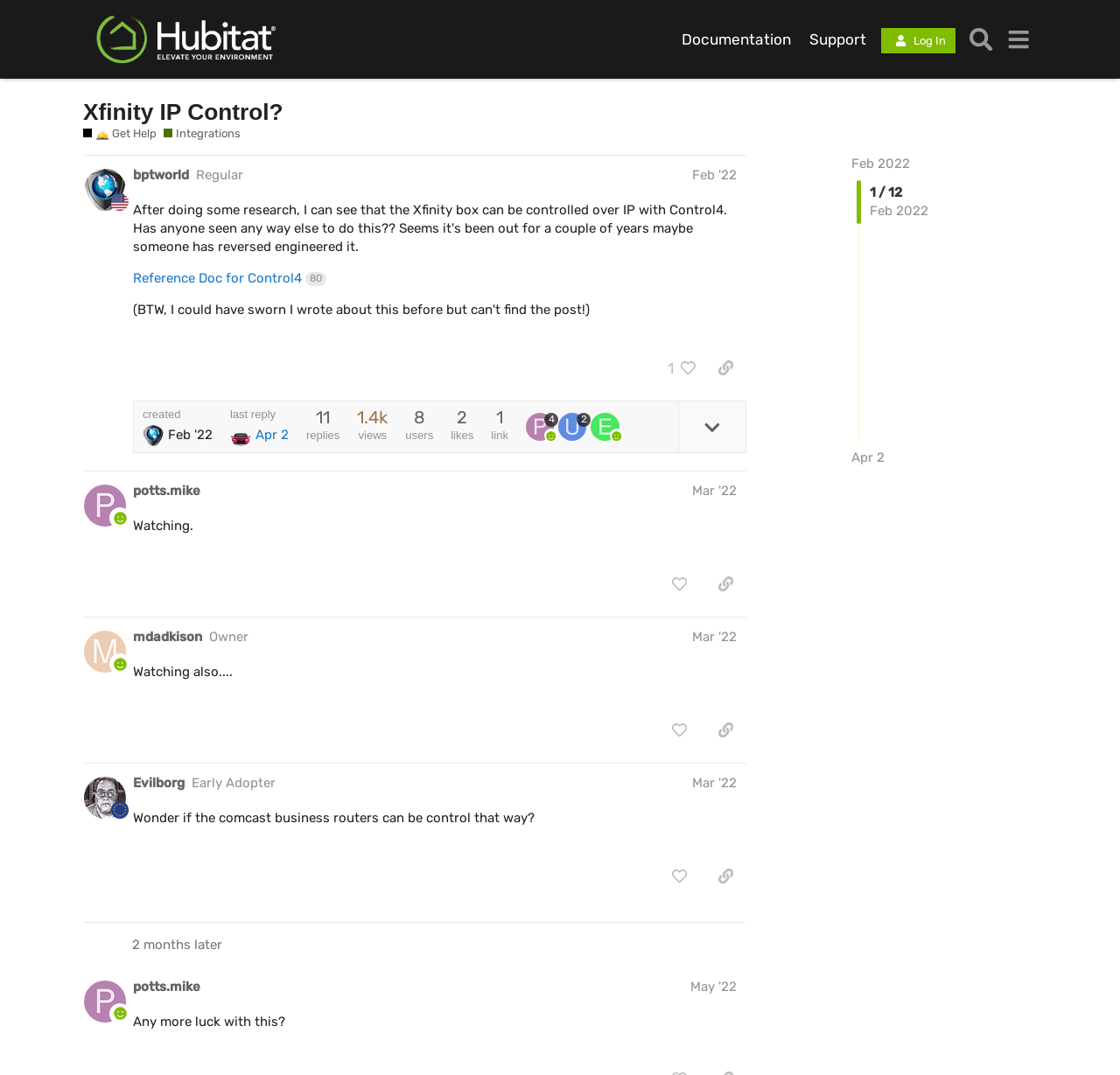Identify and provide the main heading of the webpage.

Xfinity IP Control?